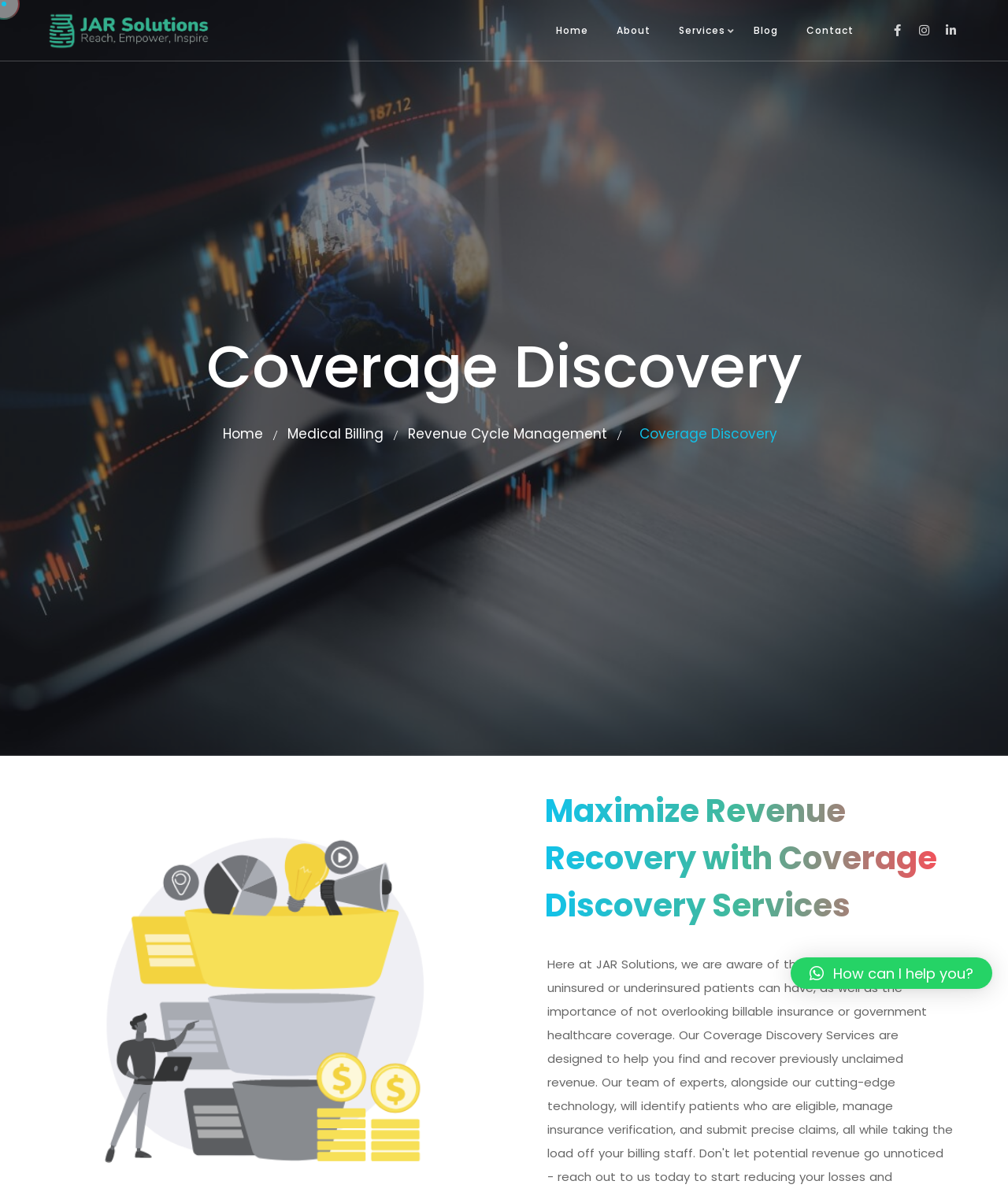Produce a meticulous description of the webpage.

The webpage is about Jar Solutions, a company that provides cutting-edge coverage solutions. At the top, there is a logo on the left and a navigation menu with links to "Home", "About", "Services", "Blog", and "Contact" on the right. Below the navigation menu, there is a heading "Coverage Discovery" followed by links to "Home", "Medical Billing", and "Revenue Cycle Management".

On the left side of the page, there is a contact form with fields for "Name", "Email", "Message", and a "Send Message" button. Below the contact form, there is another form with fields for "Name", "Email", "Contact No", "Specialty", "Software", "Number of Claims", "Insurances", and "Message", along with a "Send Message" button.

On the right side of the page, there is a heading "Maximize Revenue Recovery with Coverage Discovery Services". At the bottom of the page, there is a button with the text "How can I help you?".

There are two layout tables on the page, one at the top and one in the middle, which contain the navigation menu, headings, links, and forms. There are a total of 7 links, 2 headings, 2 forms, and 2 buttons on the page.